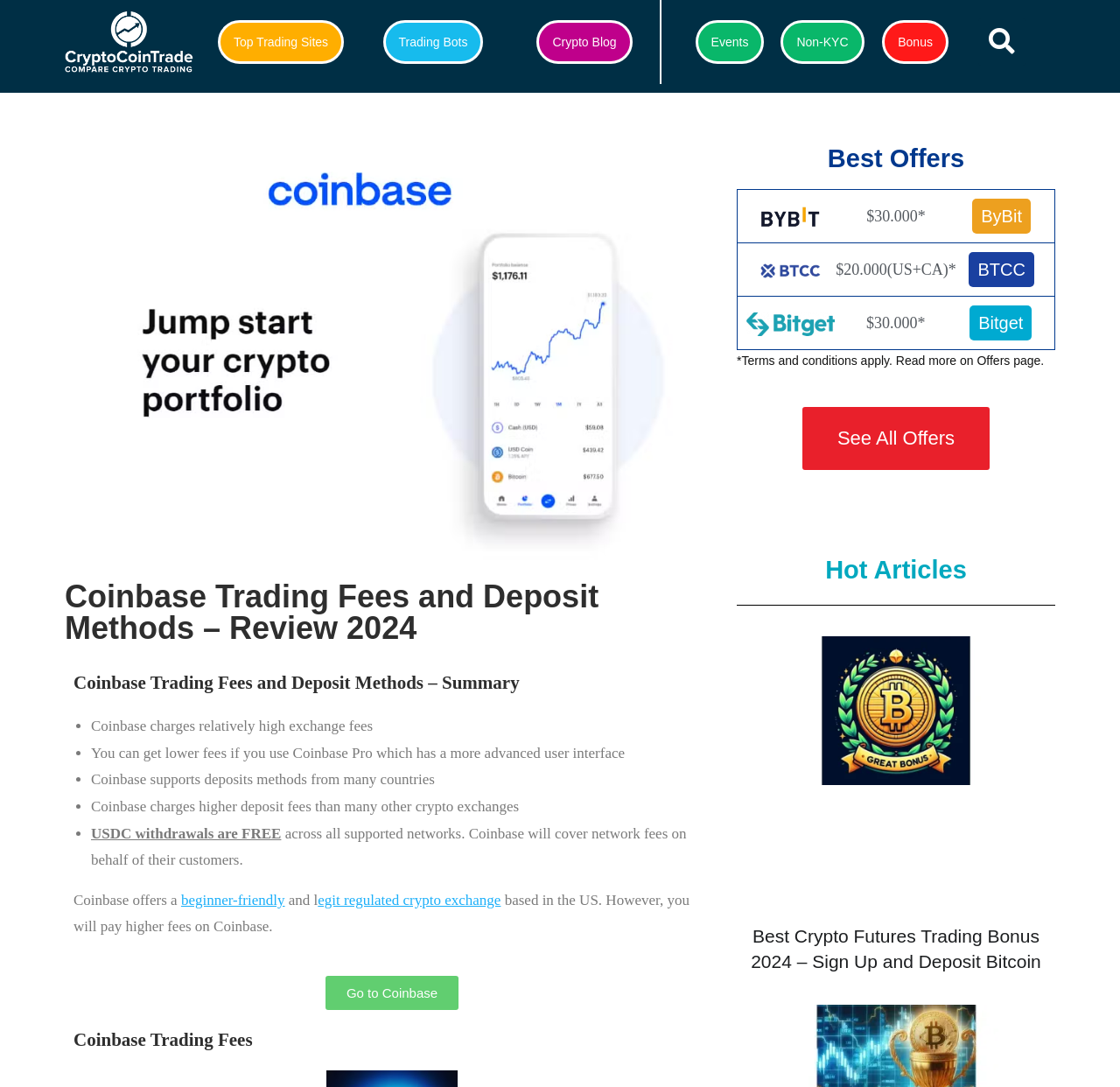What is the logo of the website?
Provide a detailed and extensive answer to the question.

The logo of the website is located at the top left corner of the webpage, and it is a white logo with the text 'Cryptocointrade' written in it.